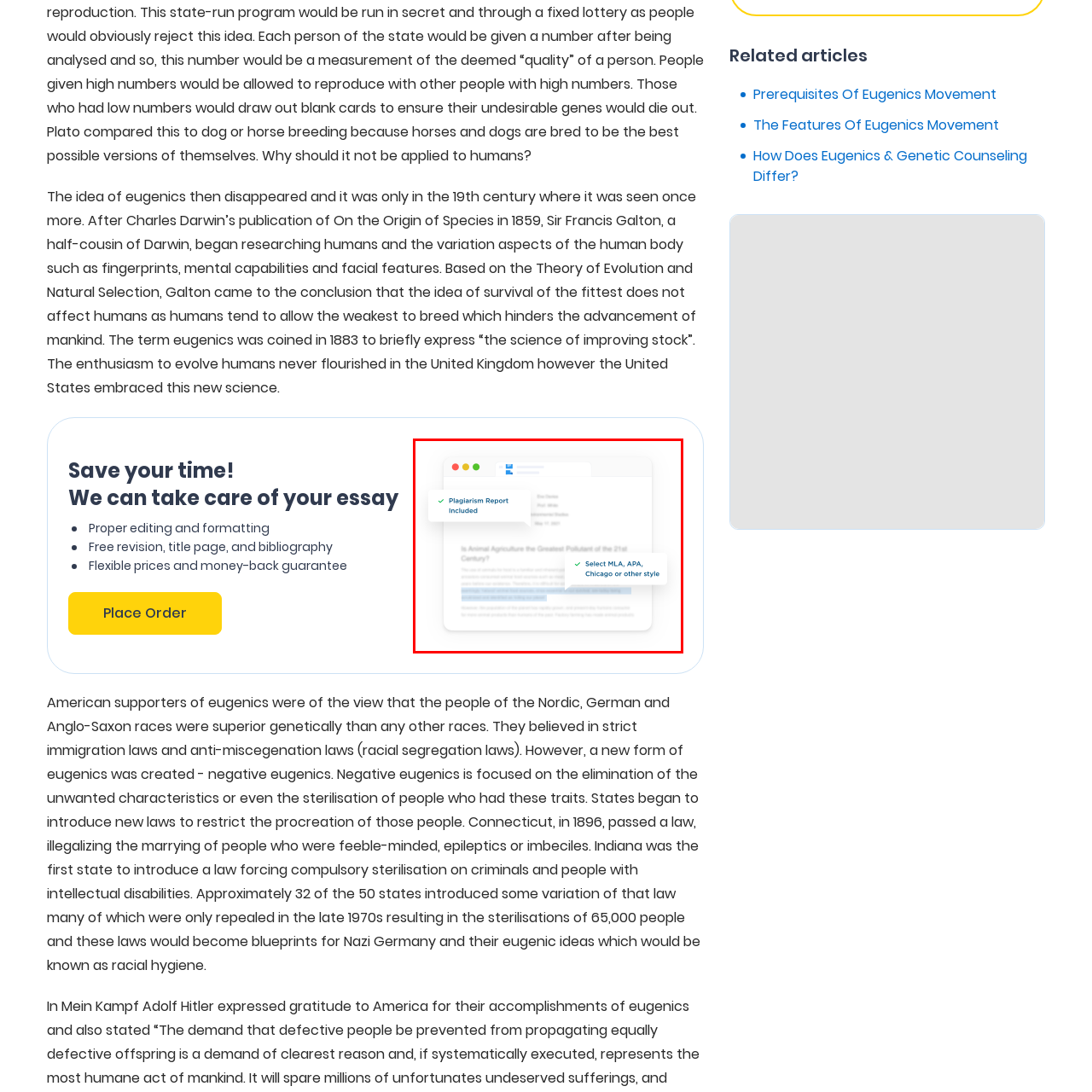Is a plagiarism report included?
Concentrate on the image bordered by the red bounding box and offer a comprehensive response based on the image details.

The interface displays a check mark indicating the inclusion of a plagiarism report, which emphasizes the importance of originality in academic writing and helps users to ensure the authenticity of their work.